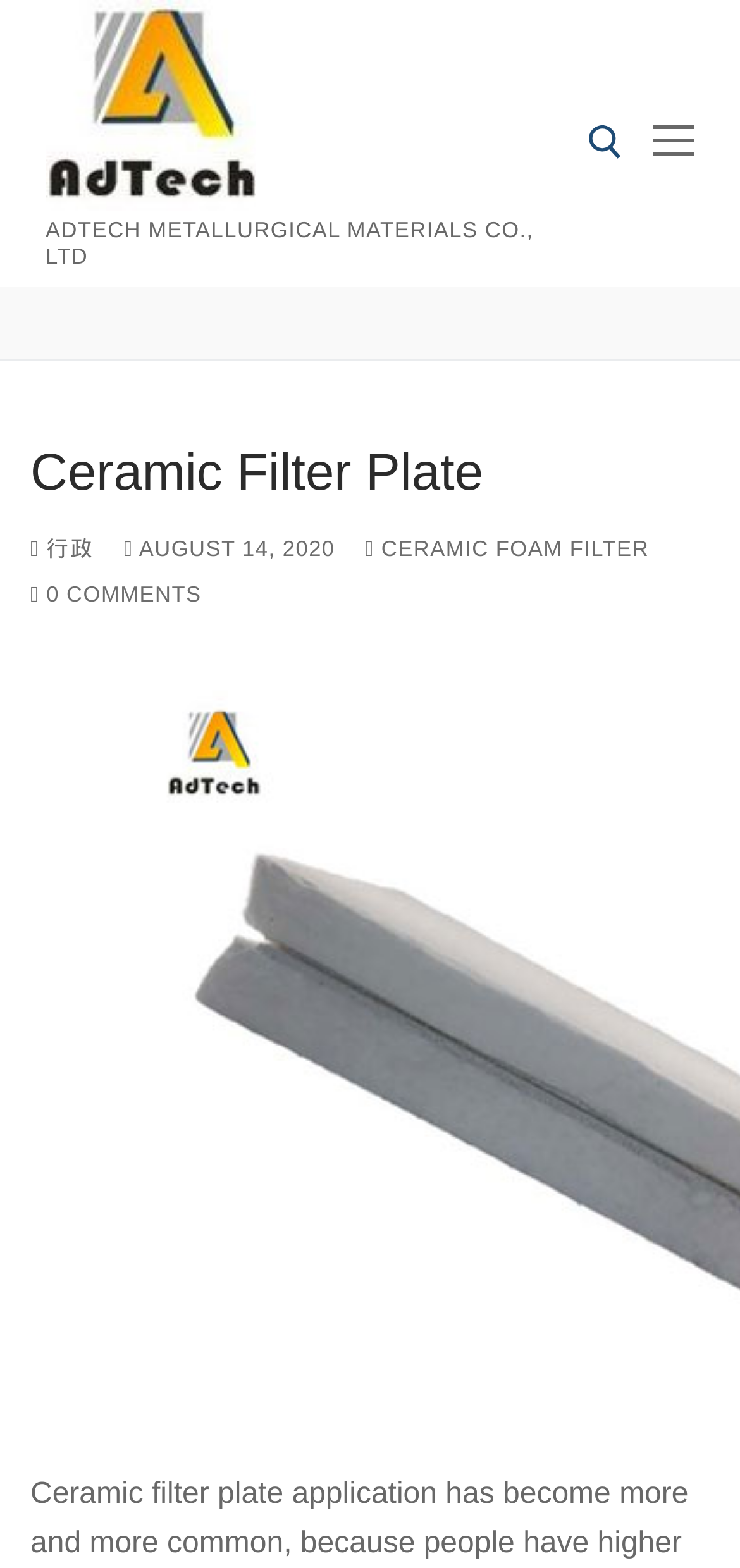Please identify the bounding box coordinates of the element's region that I should click in order to complete the following instruction: "Click on CERAMIC FOAM FILTER". The bounding box coordinates consist of four float numbers between 0 and 1, i.e., [left, top, right, bottom].

[0.494, 0.344, 0.877, 0.359]